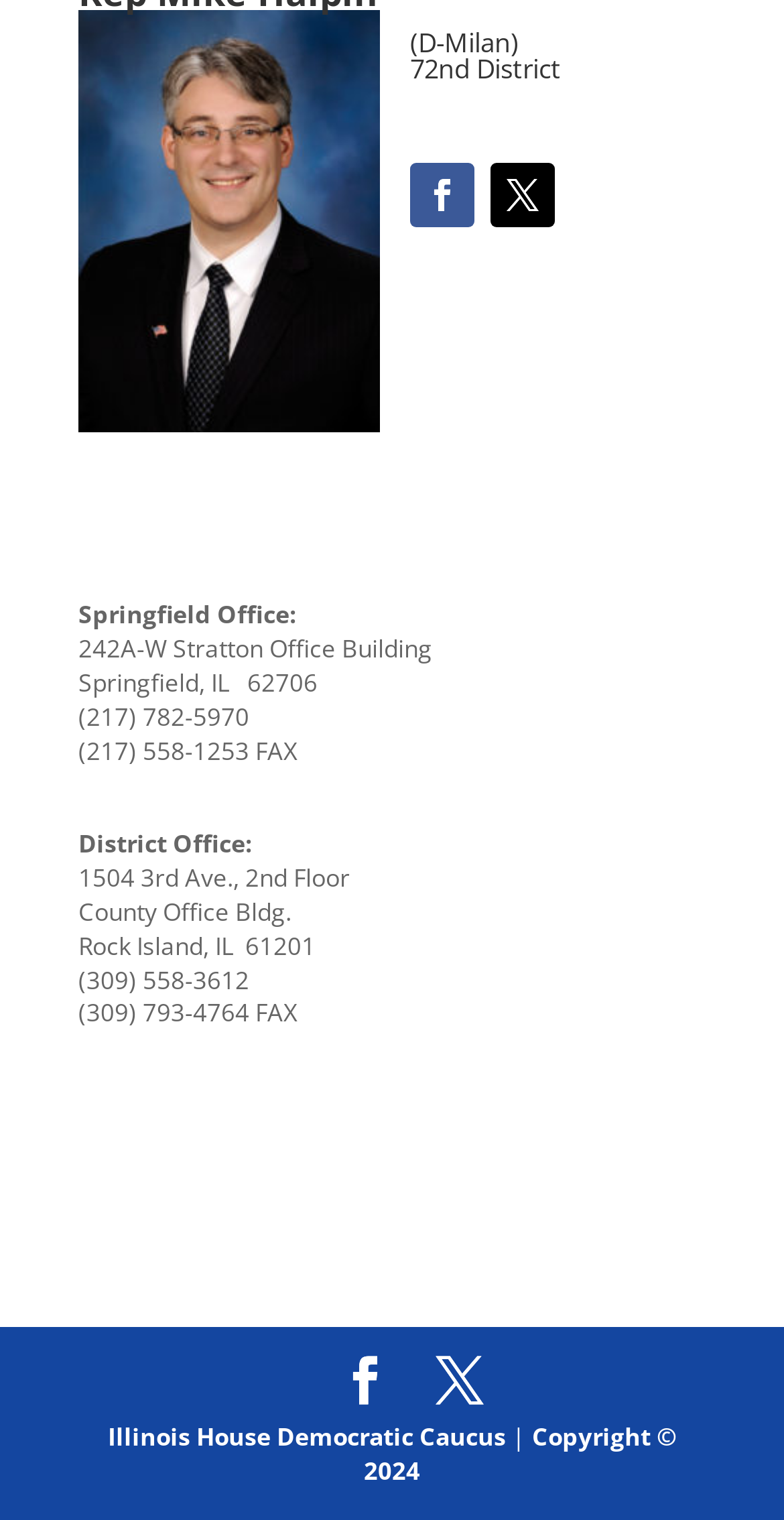Please determine the bounding box coordinates, formatted as (top-left x, top-left y, bottom-right x, bottom-right y), with all values as floating point numbers between 0 and 1. Identify the bounding box of the region described as: Copyright © 2024

[0.464, 0.934, 0.863, 0.978]